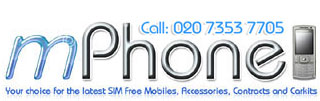What does the tagline of mPhone highlight?
Answer the question with detailed information derived from the image.

The tagline reading 'Your choice for the latest SIM Free Mobiles, Accessories, Contracts and Car Kits' highlights the store's offerings, appealing to mobile consumers looking for the latest products without contracts.